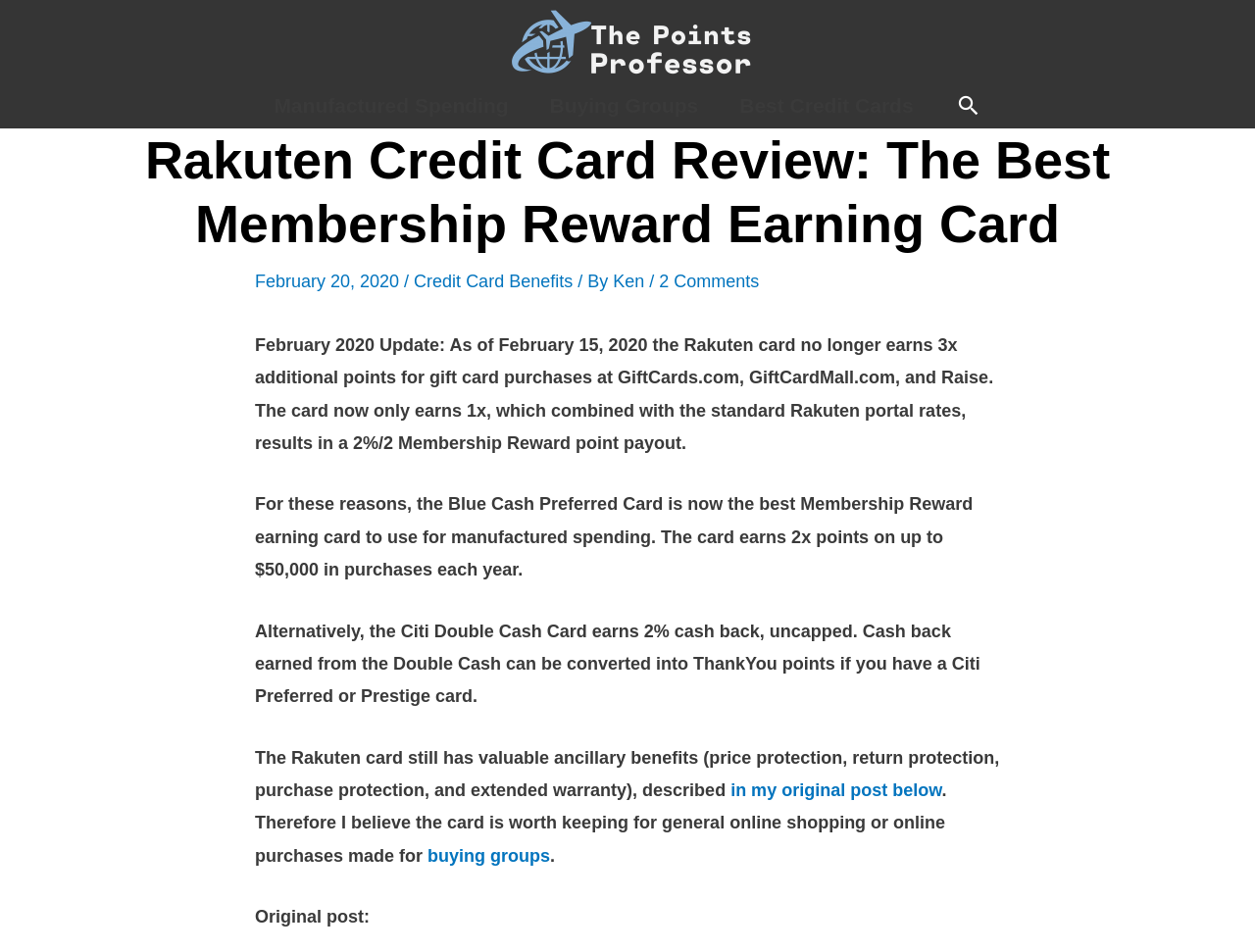Find the bounding box coordinates for the area that should be clicked to accomplish the instruction: "Search using the search icon".

[0.761, 0.097, 0.782, 0.125]